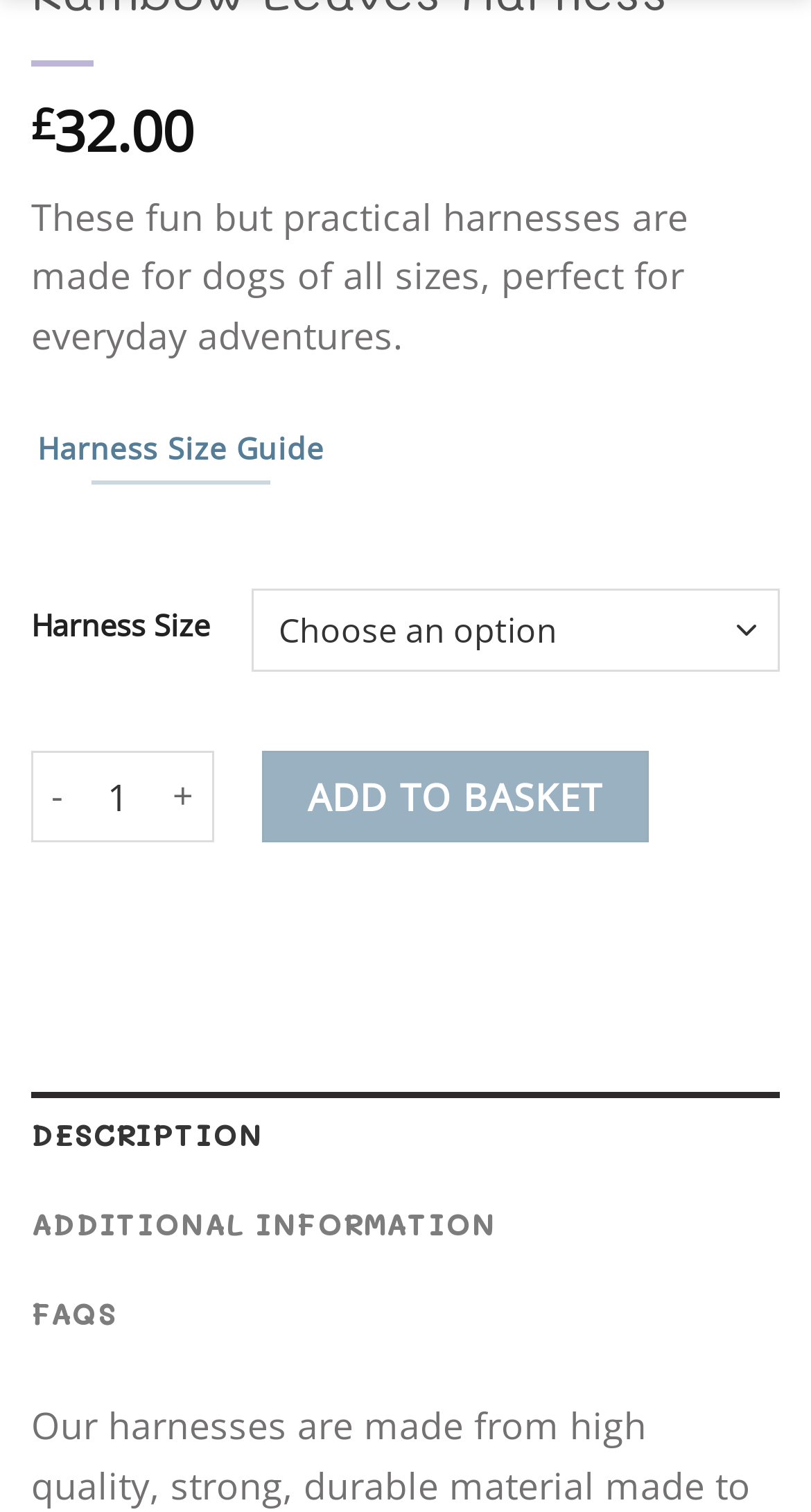Locate the bounding box coordinates of the area to click to fulfill this instruction: "View the harness size guide". The bounding box should be presented as four float numbers between 0 and 1, in the order [left, top, right, bottom].

[0.038, 0.273, 0.408, 0.323]